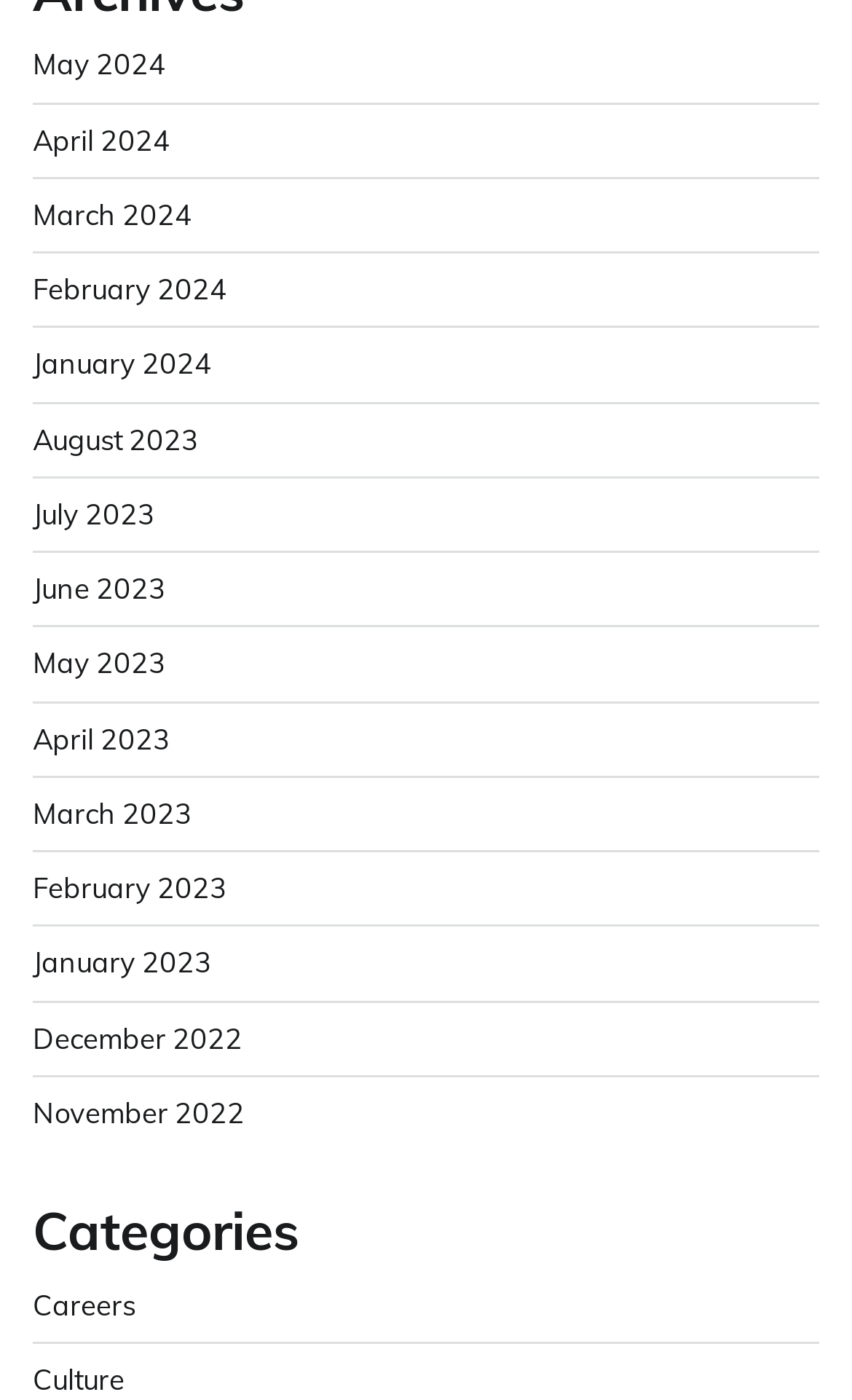Identify the bounding box coordinates of the part that should be clicked to carry out this instruction: "view December 2022".

[0.038, 0.728, 0.285, 0.753]